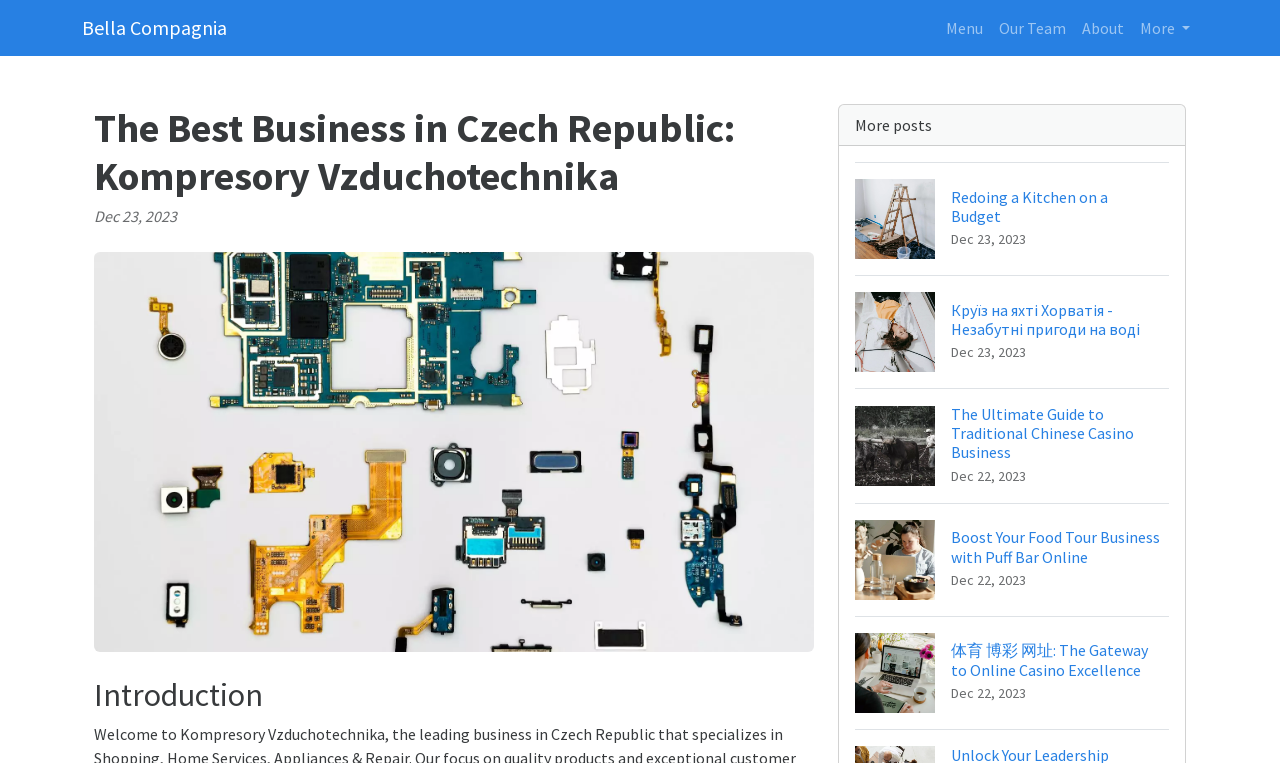Determine the bounding box coordinates of the element that should be clicked to execute the following command: "Learn more about the company".

[0.839, 0.01, 0.884, 0.063]